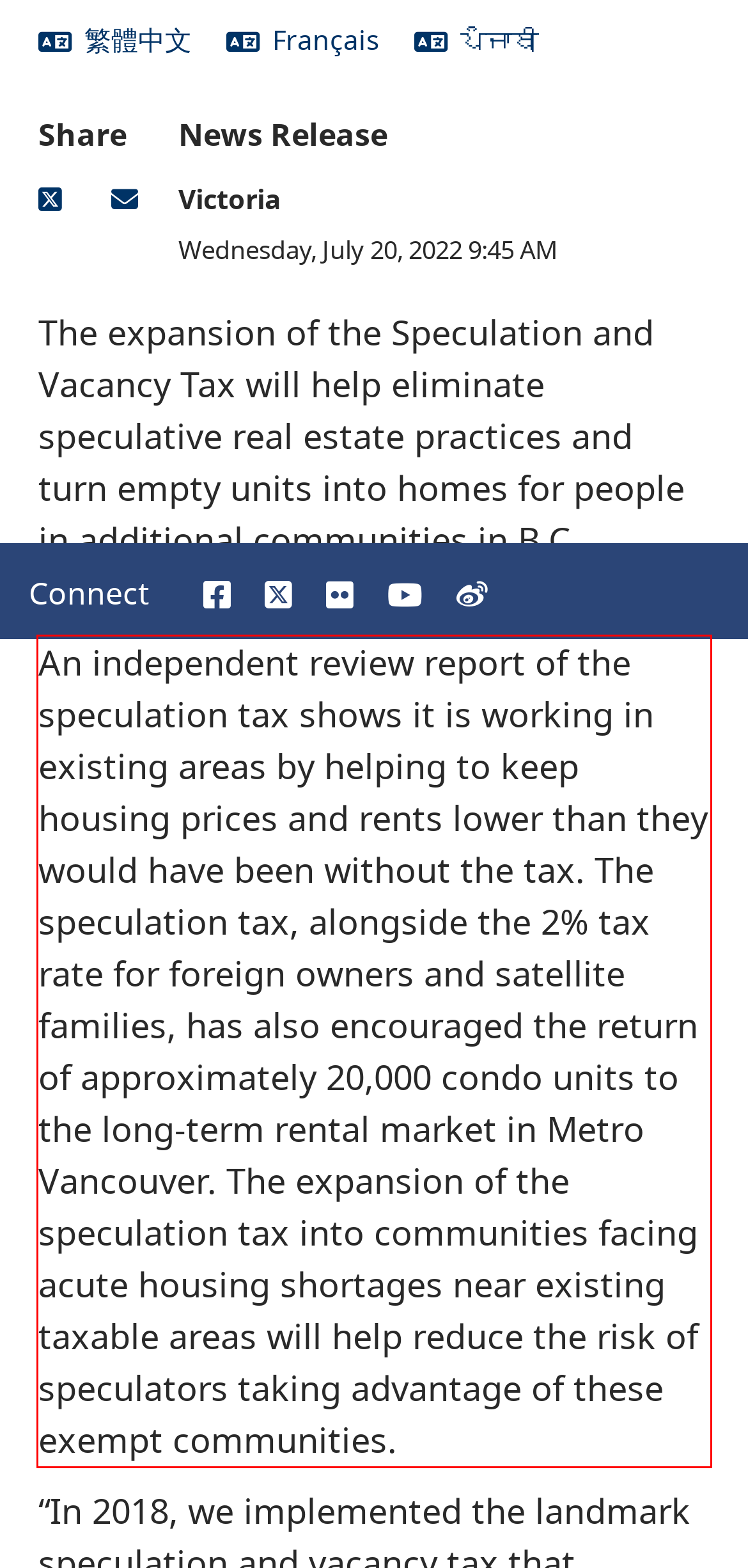Using the provided webpage screenshot, recognize the text content in the area marked by the red bounding box.

An independent review report of the speculation tax shows it is working in existing areas by helping to keep housing prices and rents lower than they would have been without the tax. The speculation tax, alongside the 2% tax rate for foreign owners and satellite families, has also encouraged the return of approximately 20,000 condo units to the long-term rental market in Metro Vancouver. The expansion of the speculation tax into communities facing acute housing shortages near existing taxable areas will help reduce the risk of speculators taking advantage of these exempt communities.